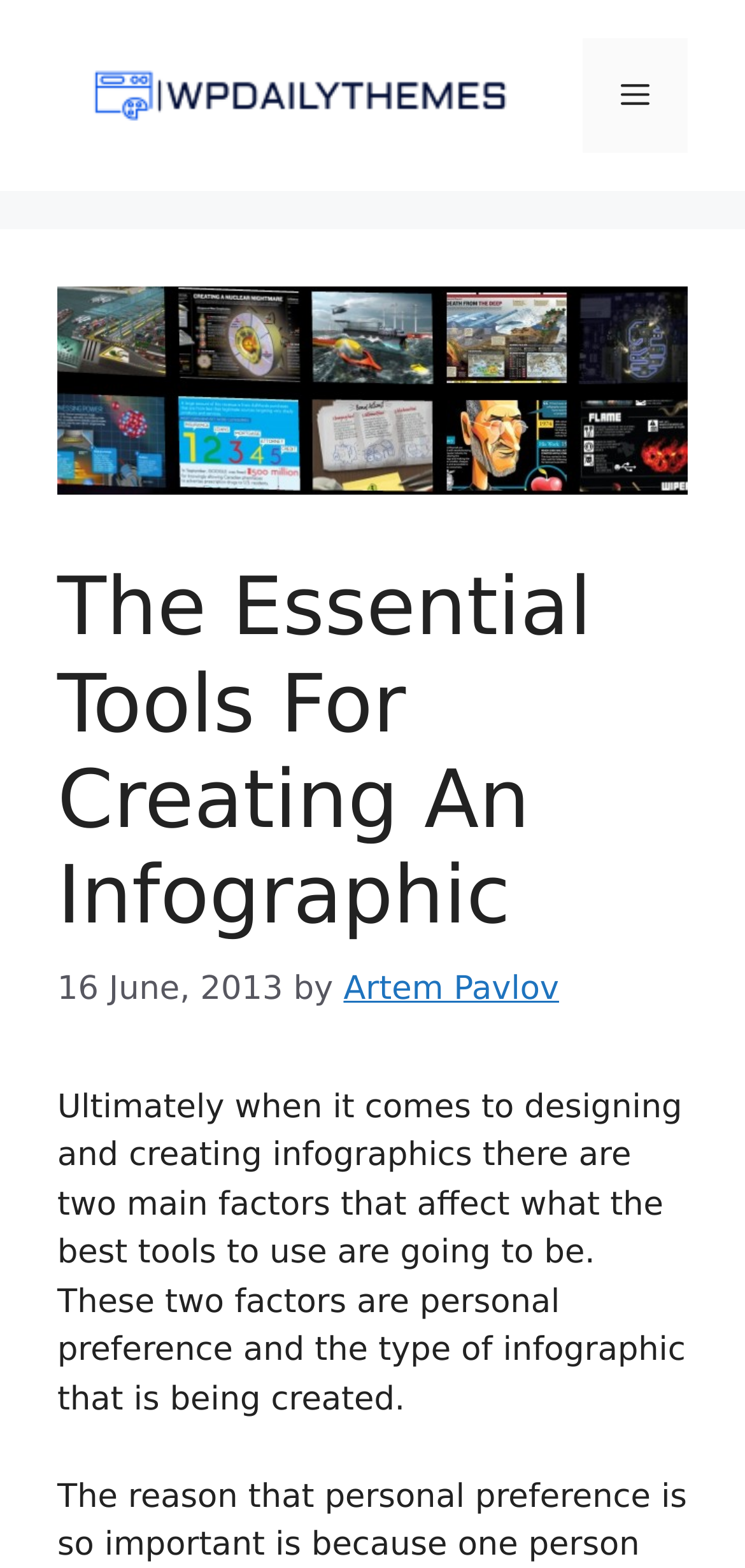What is the topic of the infographic? Observe the screenshot and provide a one-word or short phrase answer.

Creating an Infographic